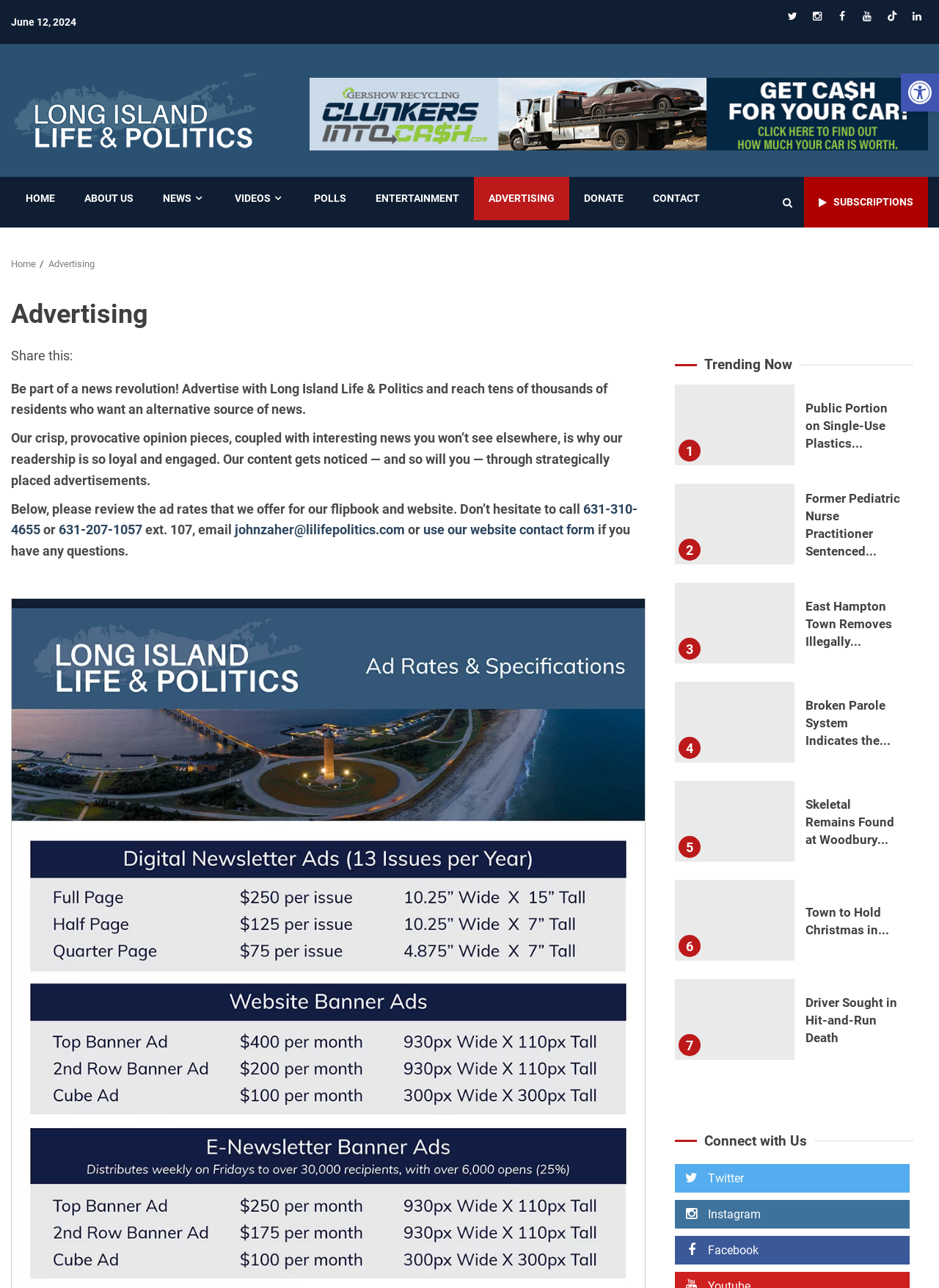Determine the bounding box coordinates for the area that should be clicked to carry out the following instruction: "Click the link to Representative Hollins' legislative website".

None